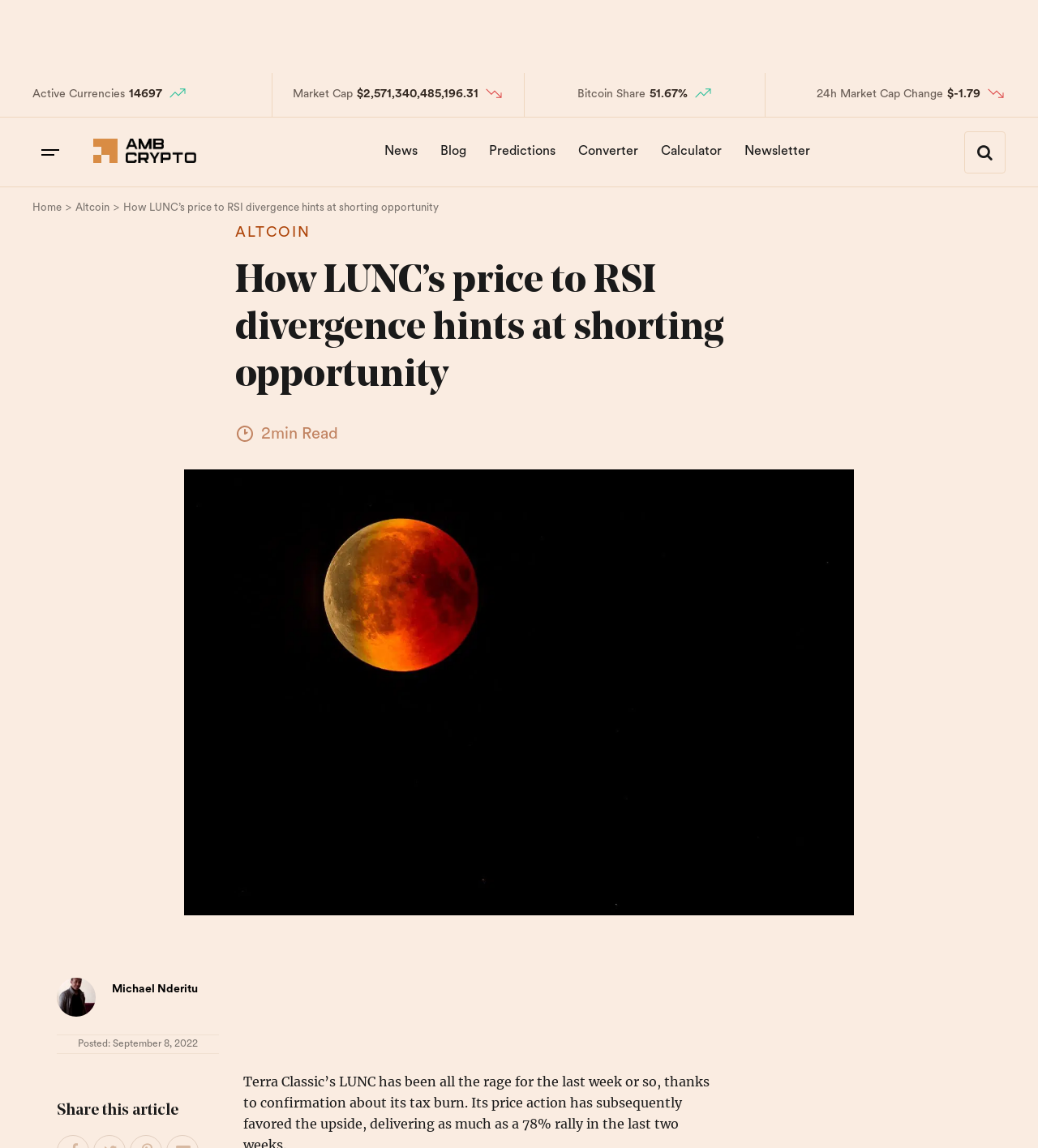Please find the bounding box for the UI element described by: "News".

[0.361, 0.114, 0.412, 0.15]